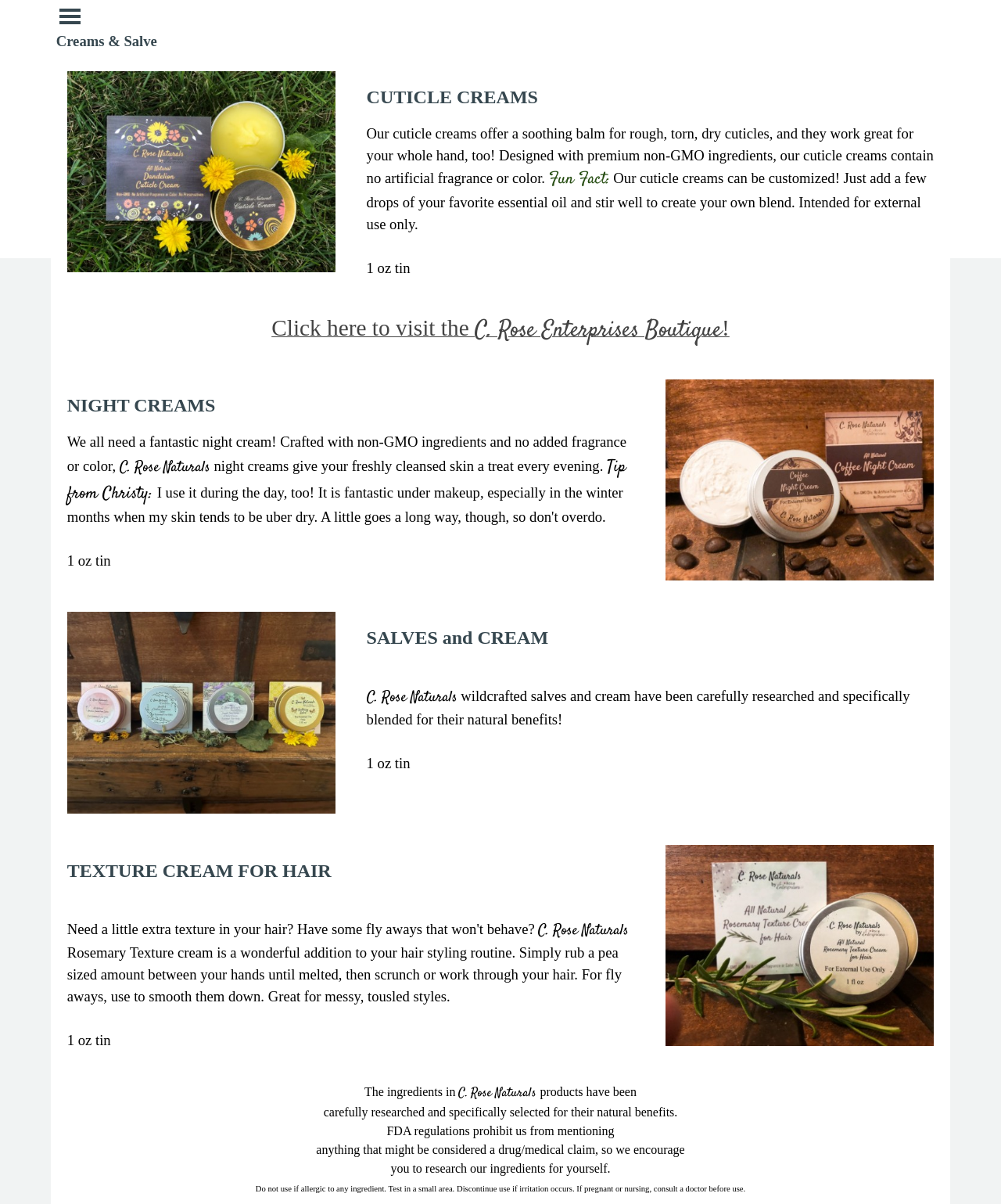Use a single word or phrase to answer the following:
What should you do if you are allergic to any ingredient?

Do not use